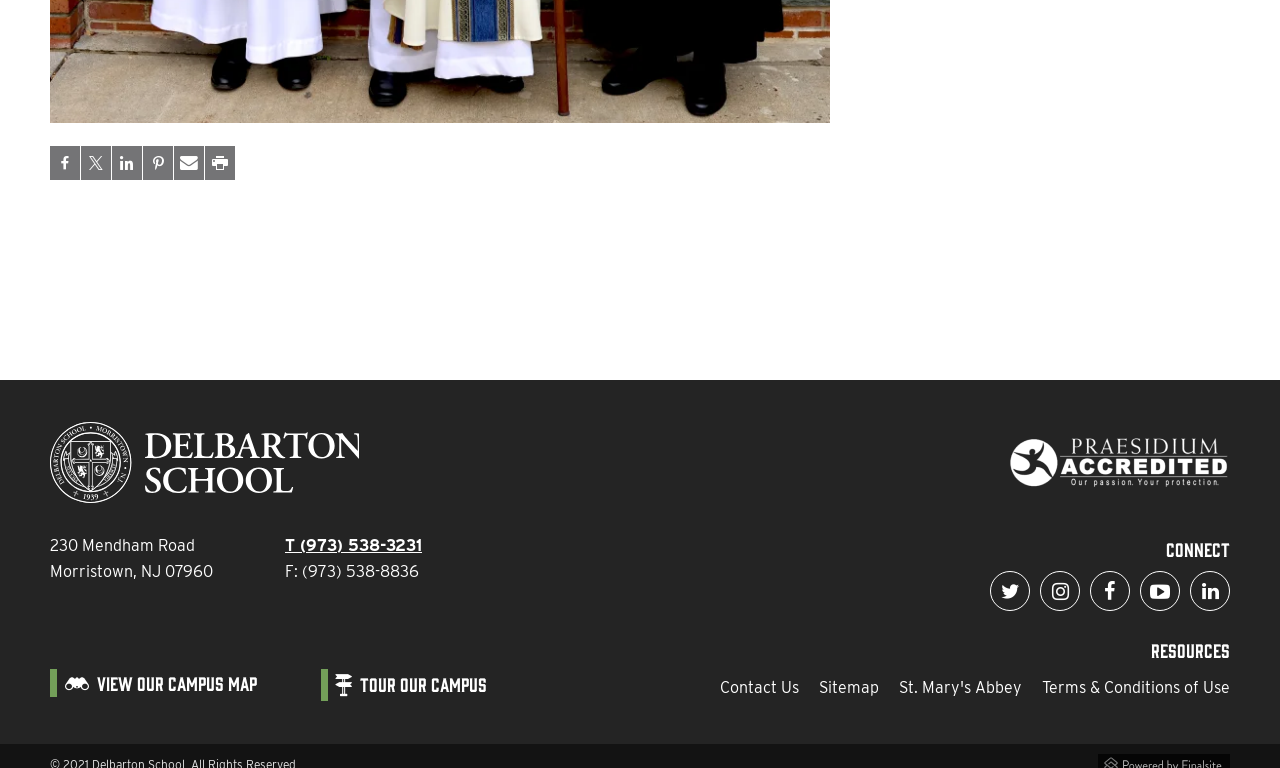Given the element description, predict the bounding box coordinates in the format (top-left x, top-left y, bottom-right x, bottom-right y). Make sure all values are between 0 and 1. Here is the element description: View our Campus Map

[0.039, 0.848, 0.21, 0.885]